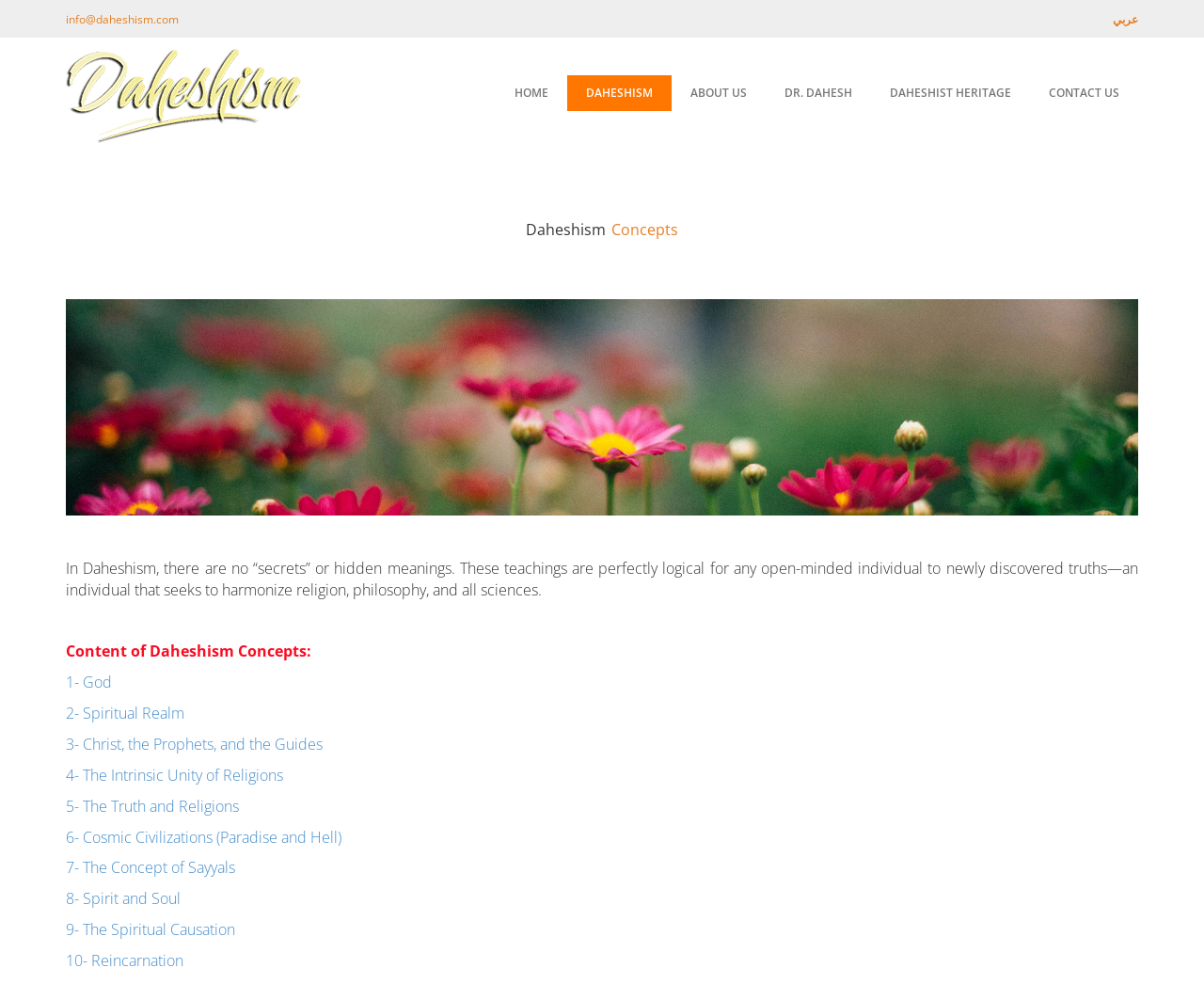What is the language option provided on the webpage?
Answer the question with a detailed and thorough explanation.

I found the language option by looking at the link element with the OCR text 'عربي' at coordinates [0.924, 0.011, 0.945, 0.028], which translates to 'Arabic'.